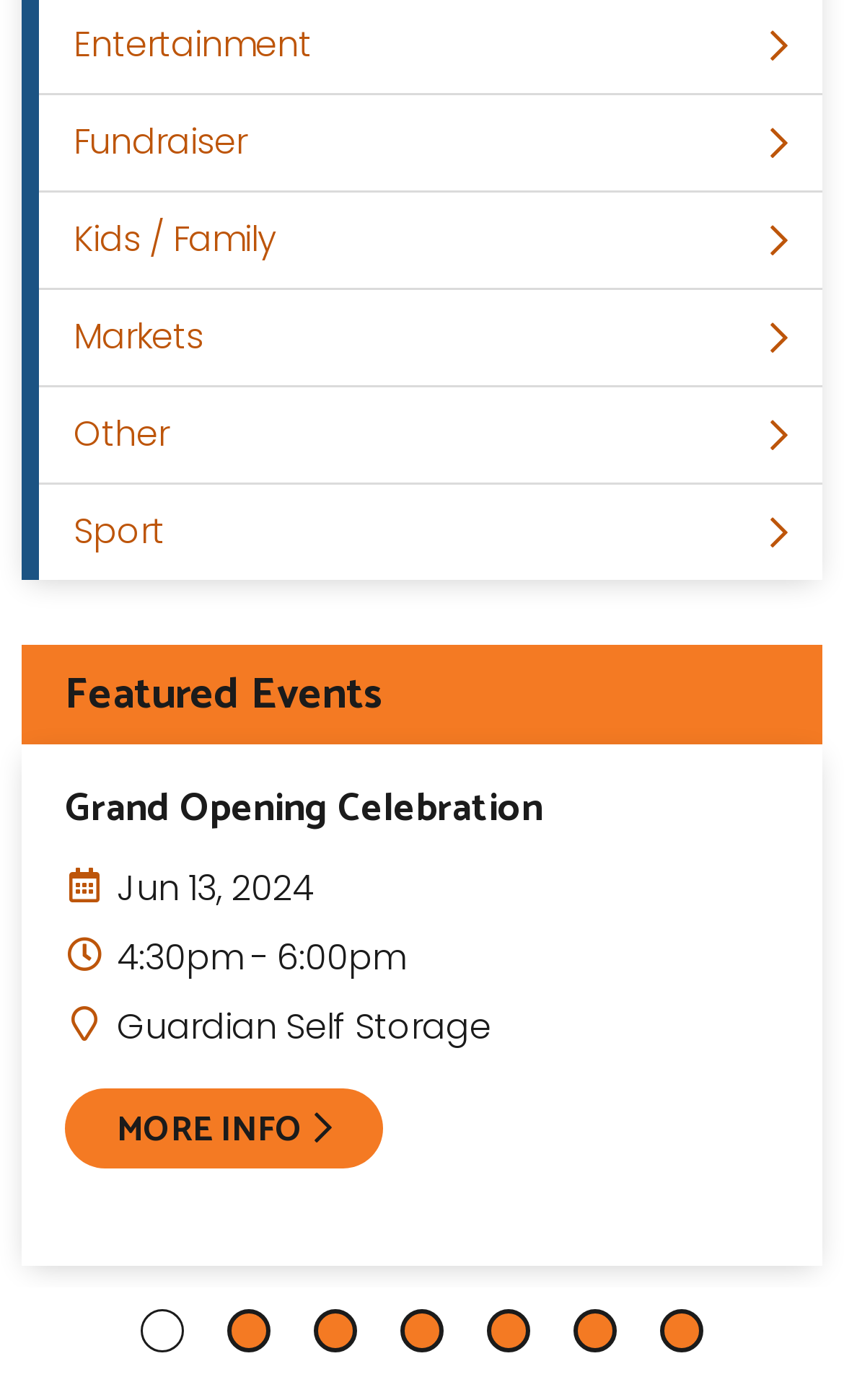Find the bounding box coordinates for the element described here: "Kids / Family".

[0.046, 0.139, 0.974, 0.209]